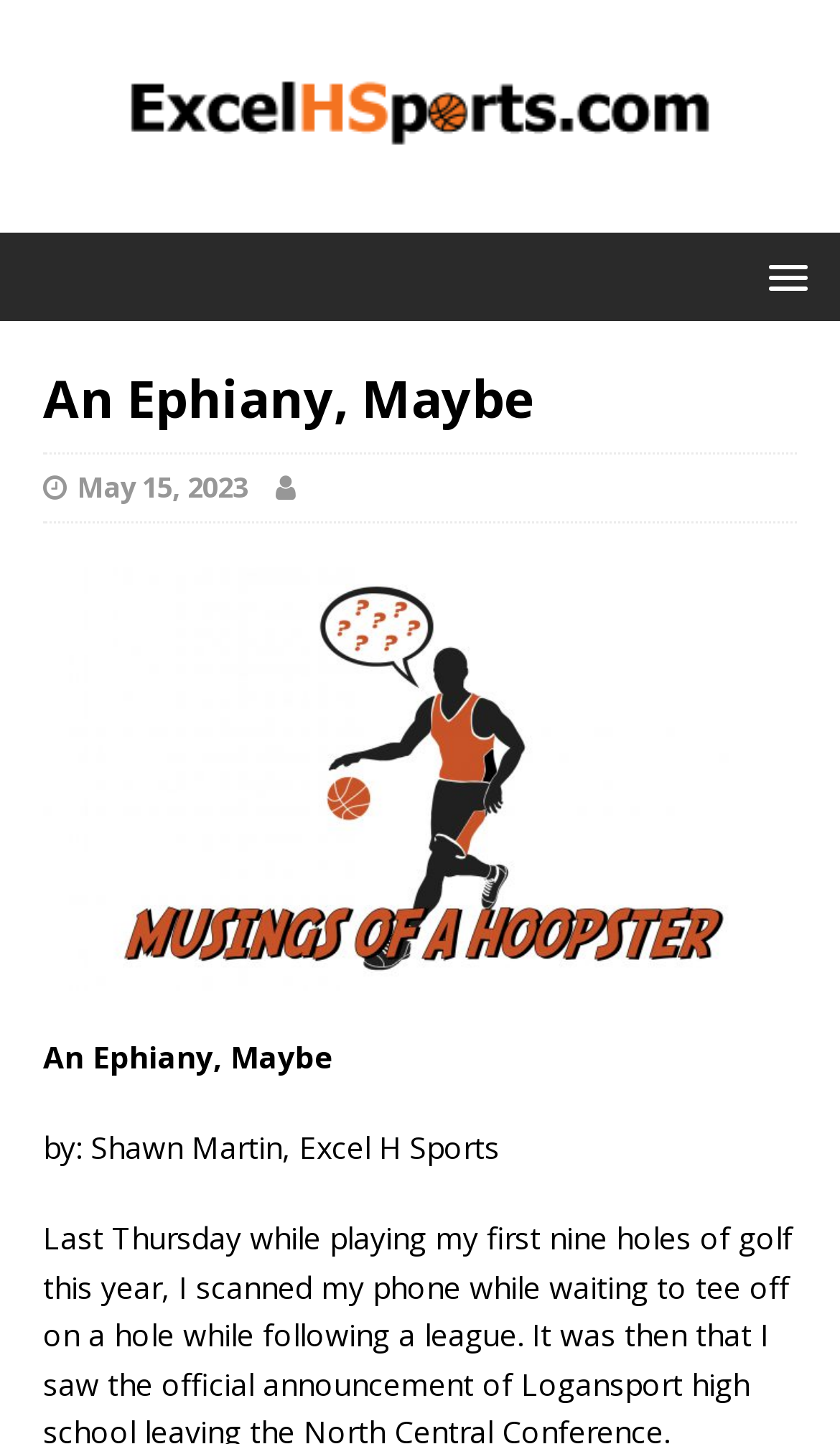Use one word or a short phrase to answer the question provided: 
What is the name of the high school?

Excel High School